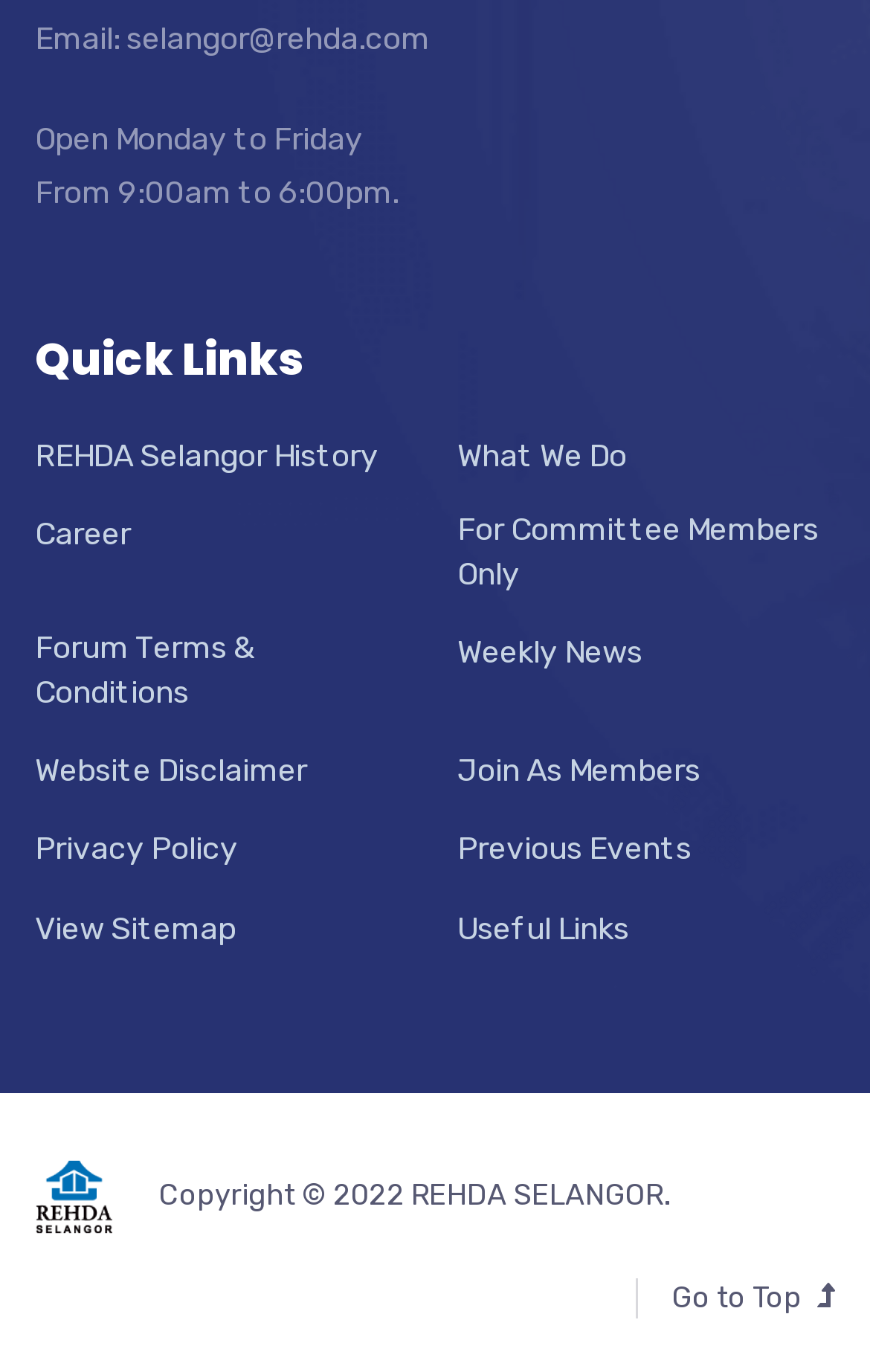What is the purpose of the 'Go to Top' link?
Based on the image, respond with a single word or phrase.

To go back to the top of the webpage